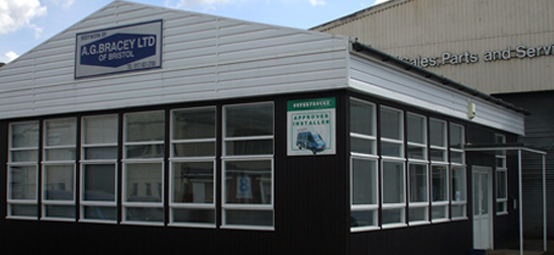Elaborate on the details you observe in the image.

The image features the exterior of A.G. Bracey Ltd, a commercial vehicle bodybuilder based in Bristol. The building showcases a modern design with extensive glass windows, allowing ample natural light to illuminate the interior. Prominently displayed on the front is a sign that reads "A.G. BRACEY LTD OF BRISTOL," reinforcing the company's identity. Beside the entrance, there's a notice indicating "Approved Installer," suggesting a focus on quality and well-recognized services within the industry. The background hints at other industrial structures, signifying a bustling operational environment, reflective of the company’s long history and reputation in manufacturing bespoke commercial vehicle bodywork. This location serves as a testament to decades of expertise, showcasing the commitment to quality that has been established since its founding in 1962.